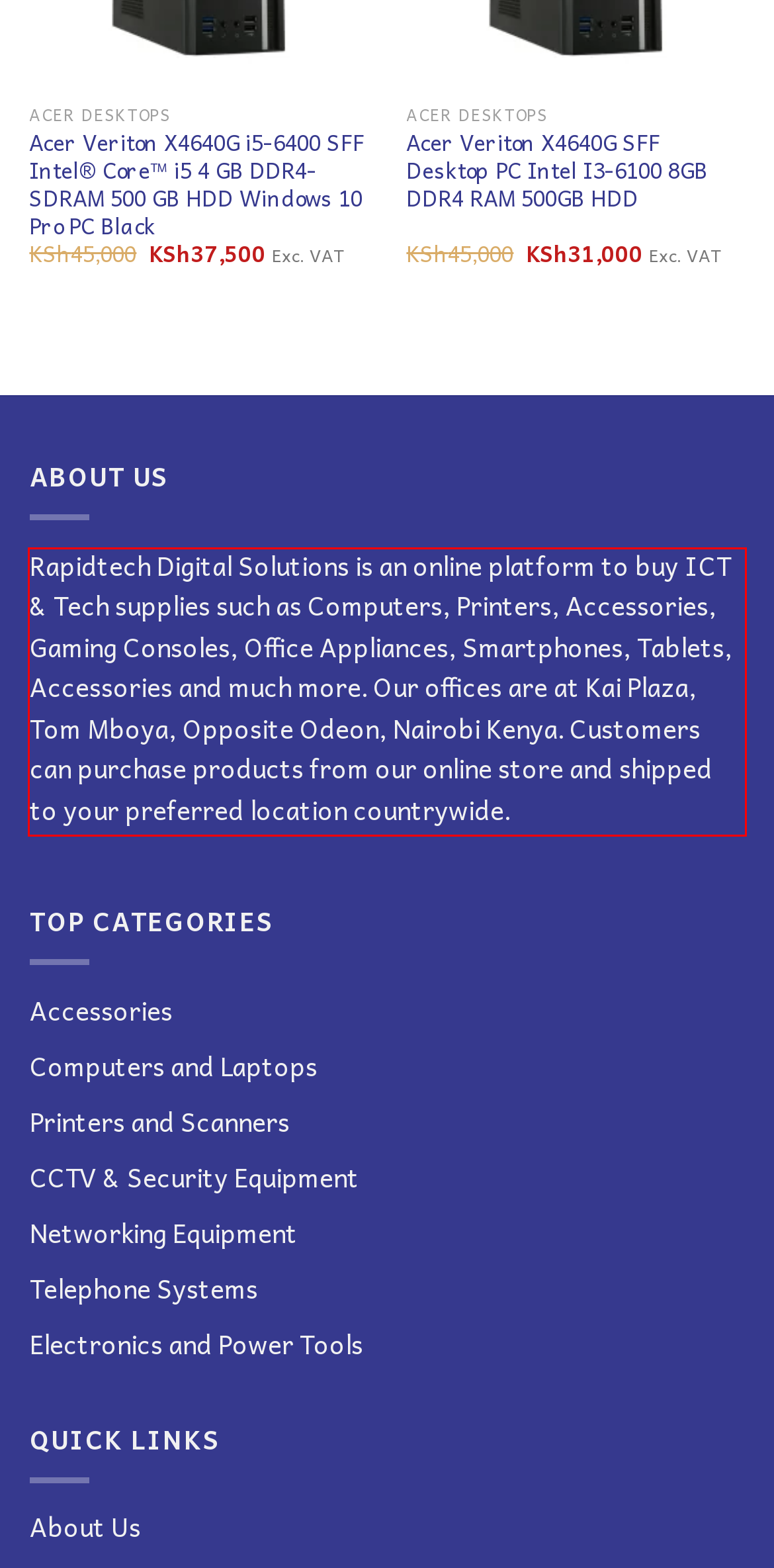Given a webpage screenshot with a red bounding box, perform OCR to read and deliver the text enclosed by the red bounding box.

Rapidtech Digital Solutions is an online platform to buy ICT & Tech supplies such as Computers, Printers, Accessories, Gaming Consoles, Office Appliances, Smartphones, Tablets, Accessories and much more. Our offices are at Kai Plaza, Tom Mboya, Opposite Odeon, Nairobi Kenya. Customers can purchase products from our online store and shipped to your preferred location countrywide.